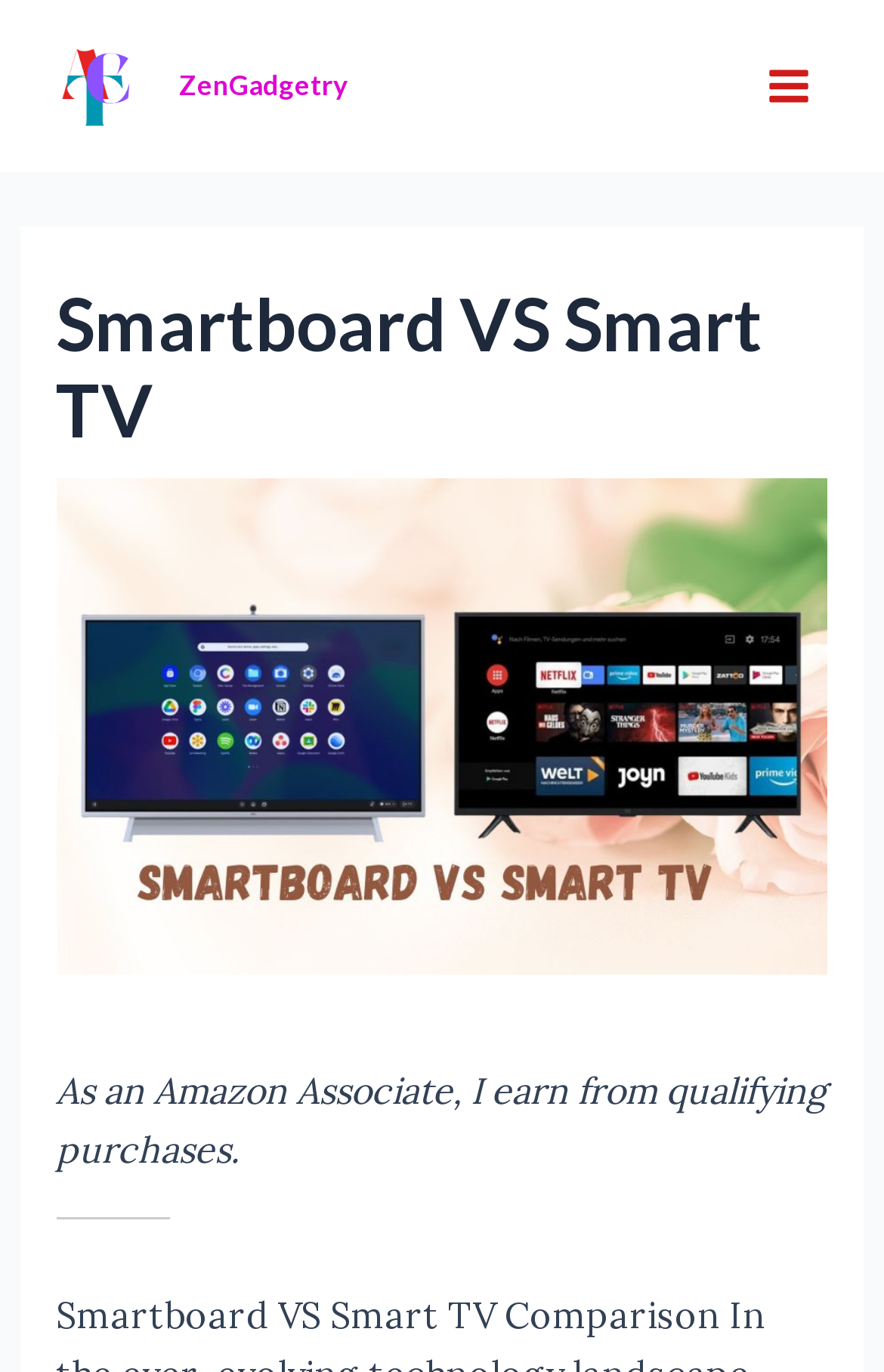Identify and provide the title of the webpage.

Smartboard VS Smart TV